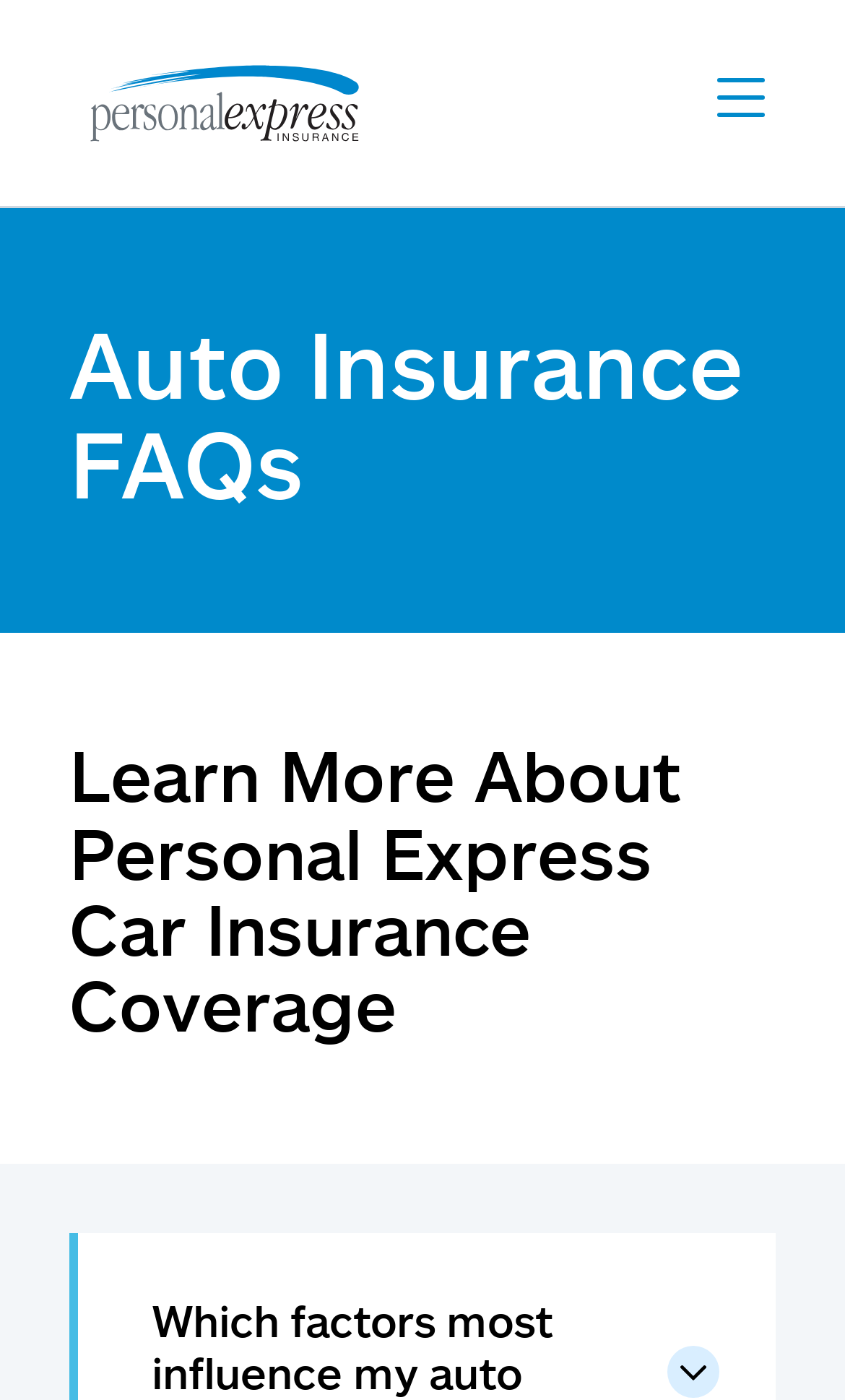Please provide a one-word or short phrase answer to the question:
What is the main topic of this webpage?

Auto Insurance